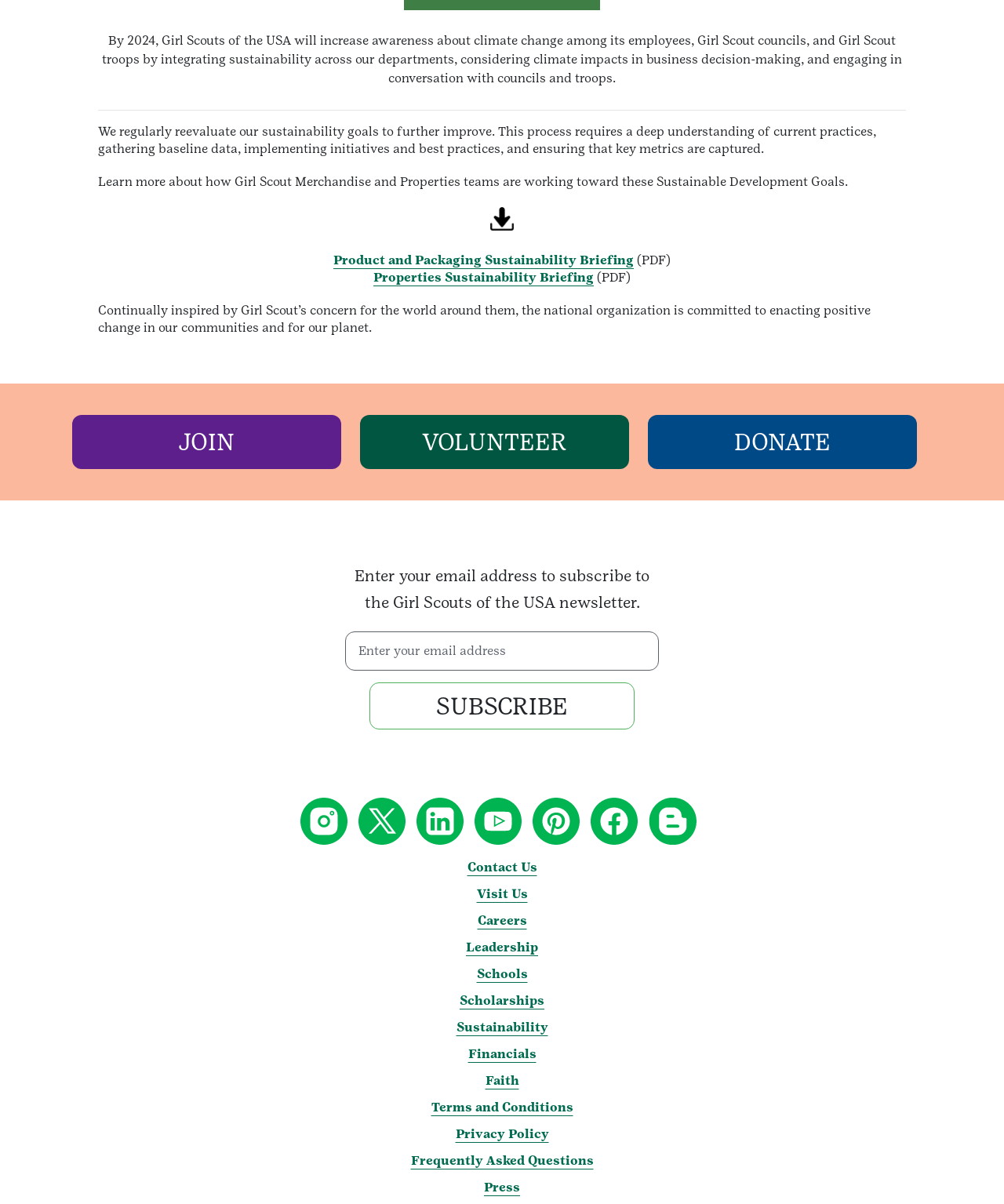How can I subscribe to the Girl Scouts of the USA newsletter?
Carefully examine the image and provide a detailed answer to the question.

To subscribe to the Girl Scouts of the USA newsletter, I need to enter my email address in the textbox element with ID 404 and then click the 'SUBSCRIBE »' button element with ID 363.